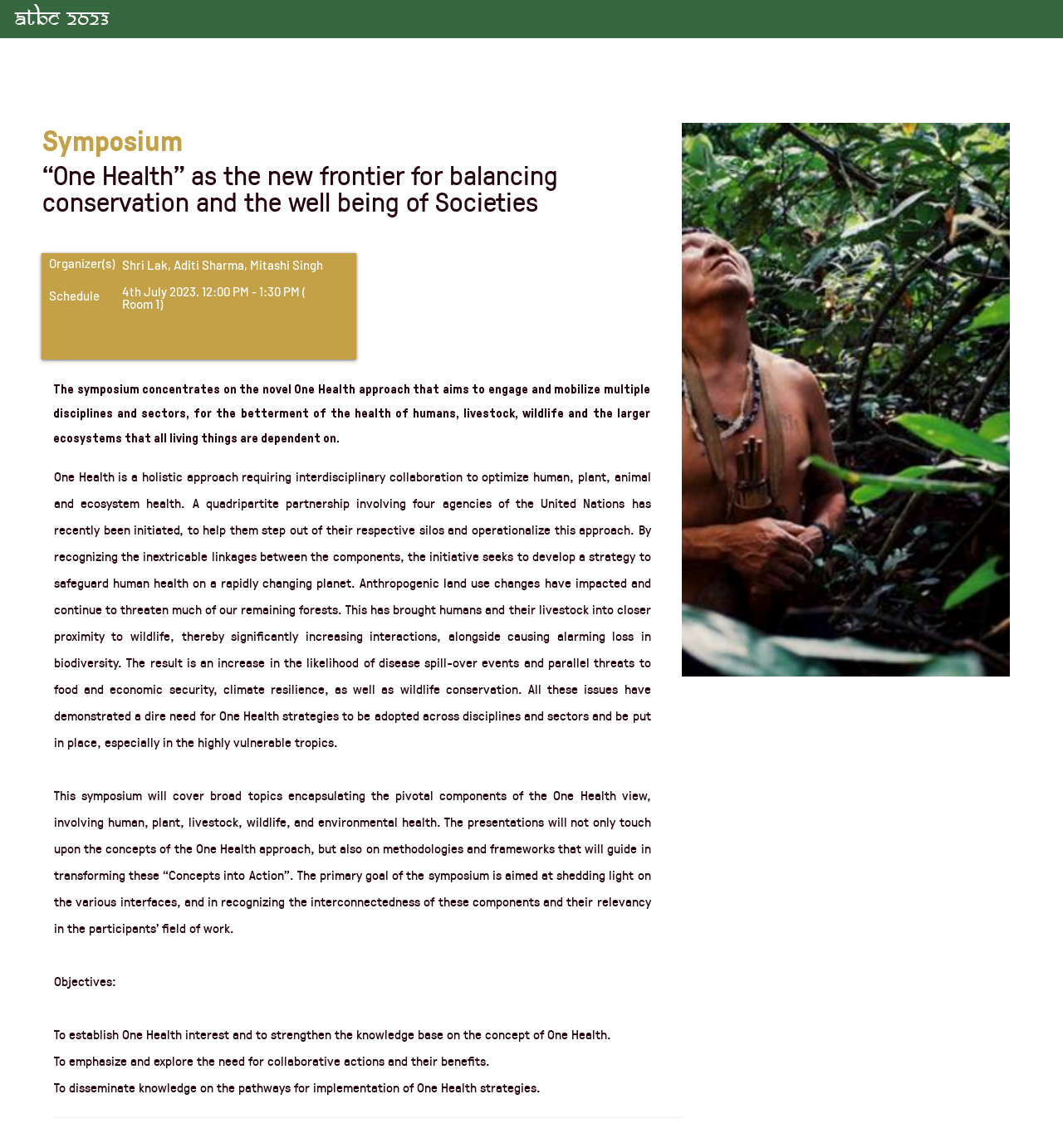Please reply to the following question using a single word or phrase: 
What is the focus of the One Health approach?

Human, plant, livestock, wildlife, and environmental health